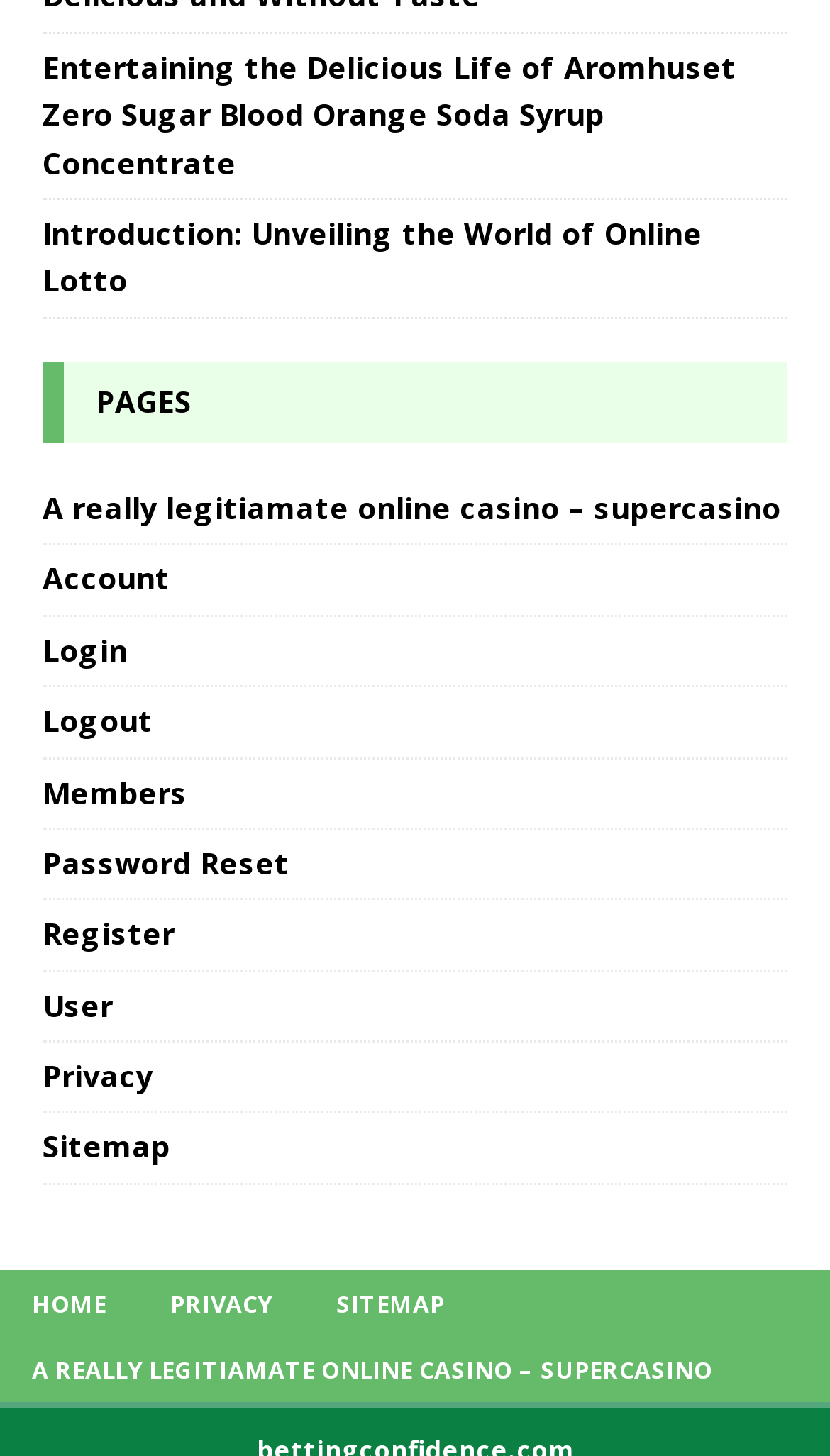Specify the bounding box coordinates of the area to click in order to execute this command: 'go to Entertaining the Delicious Life of Aromhuset Zero Sugar Blood Orange Soda Syrup Concentrate'. The coordinates should consist of four float numbers ranging from 0 to 1, and should be formatted as [left, top, right, bottom].

[0.051, 0.032, 0.887, 0.125]